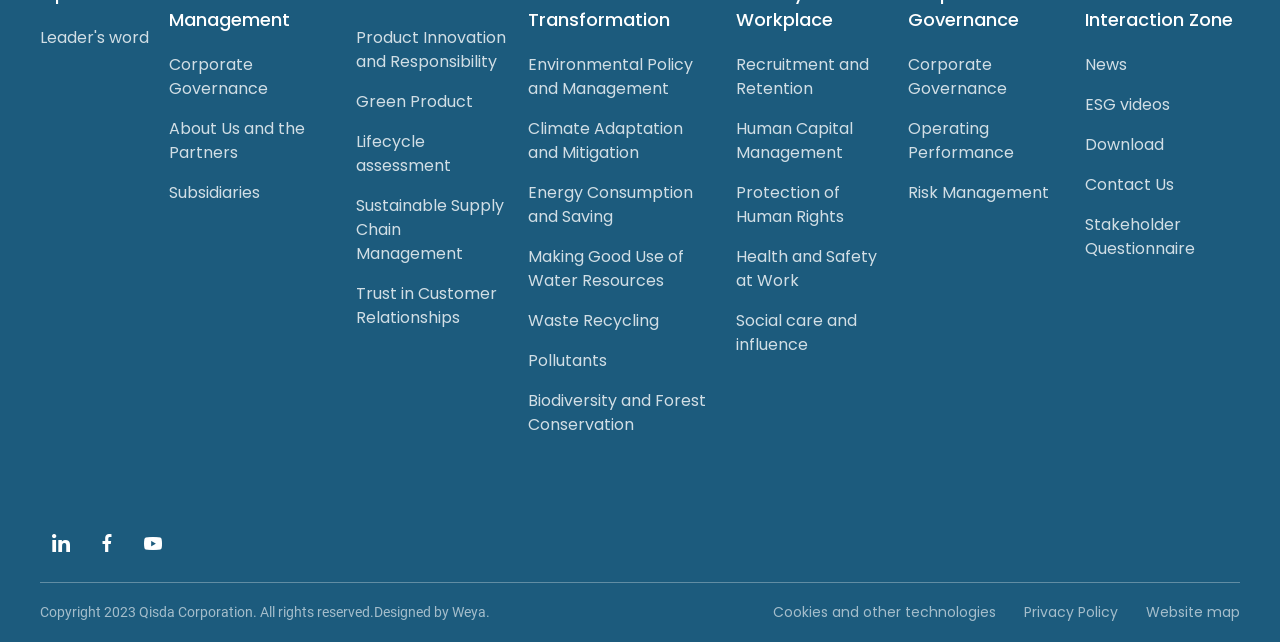What is the first link on the webpage?
Using the picture, provide a one-word or short phrase answer.

Leader's word